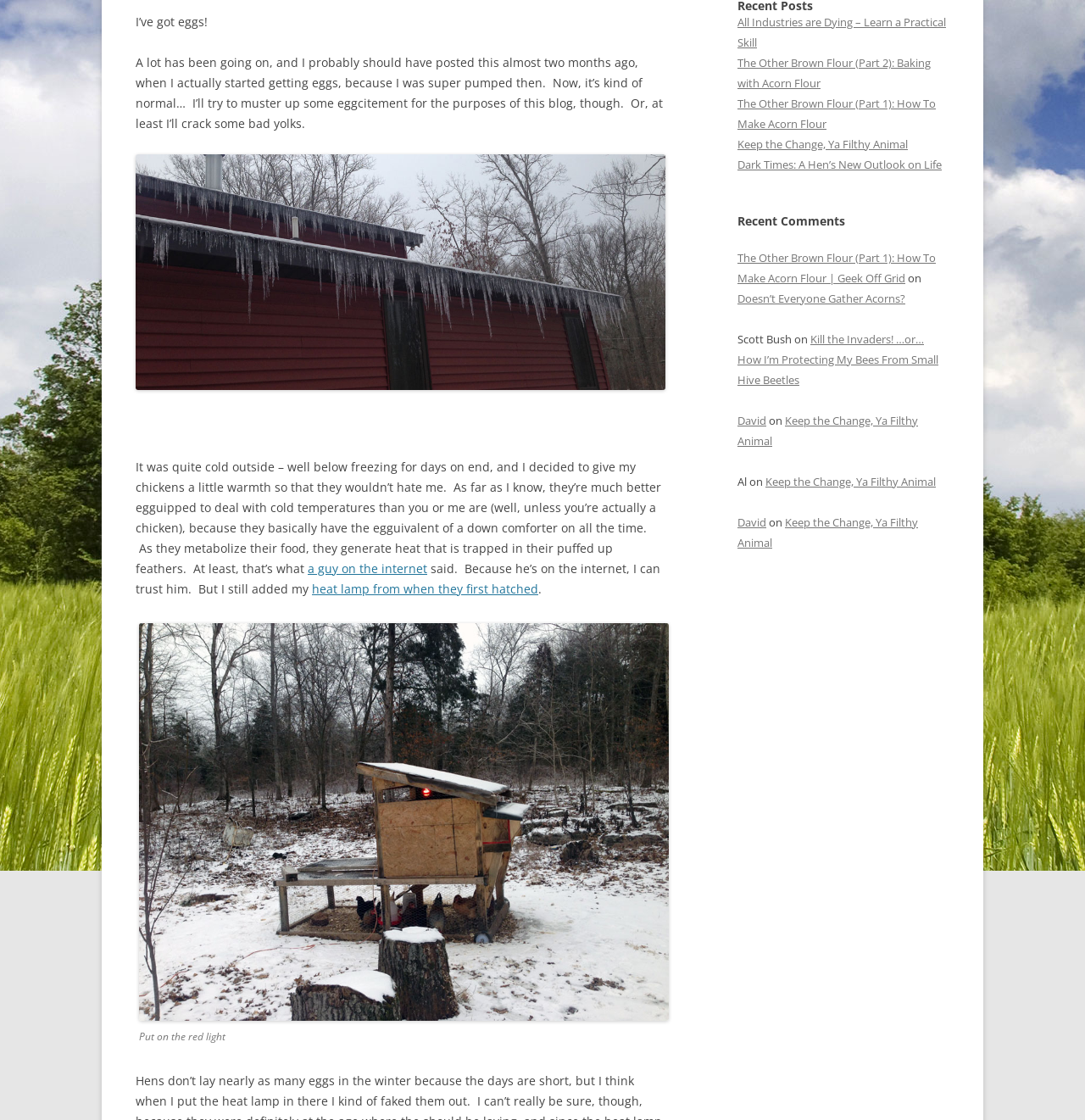Provide the bounding box coordinates of the HTML element this sentence describes: "alt="icicles"".

[0.125, 0.337, 0.613, 0.351]